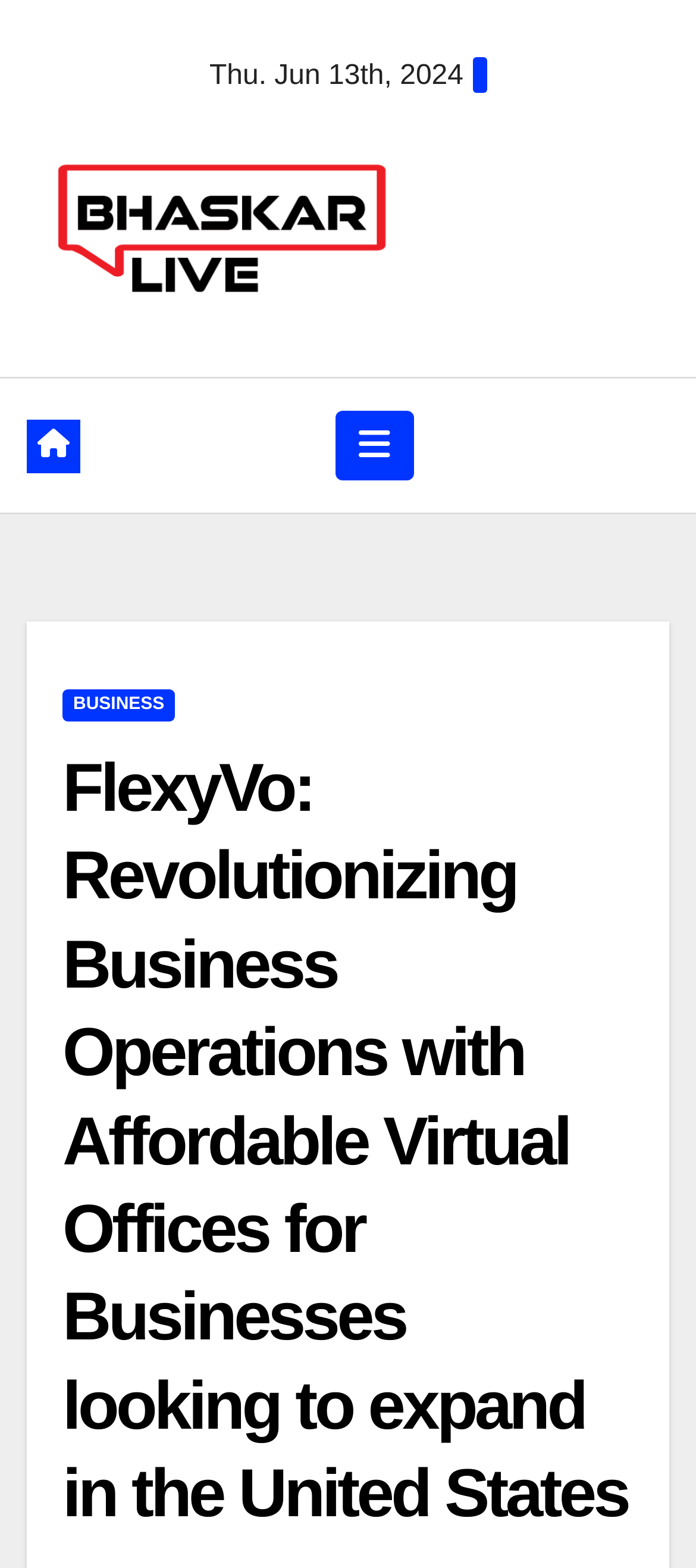Determine which piece of text is the heading of the webpage and provide it.

FlexyVo: Revolutionizing Business Operations with Affordable Virtual Offices for Businesses looking to expand in the United States